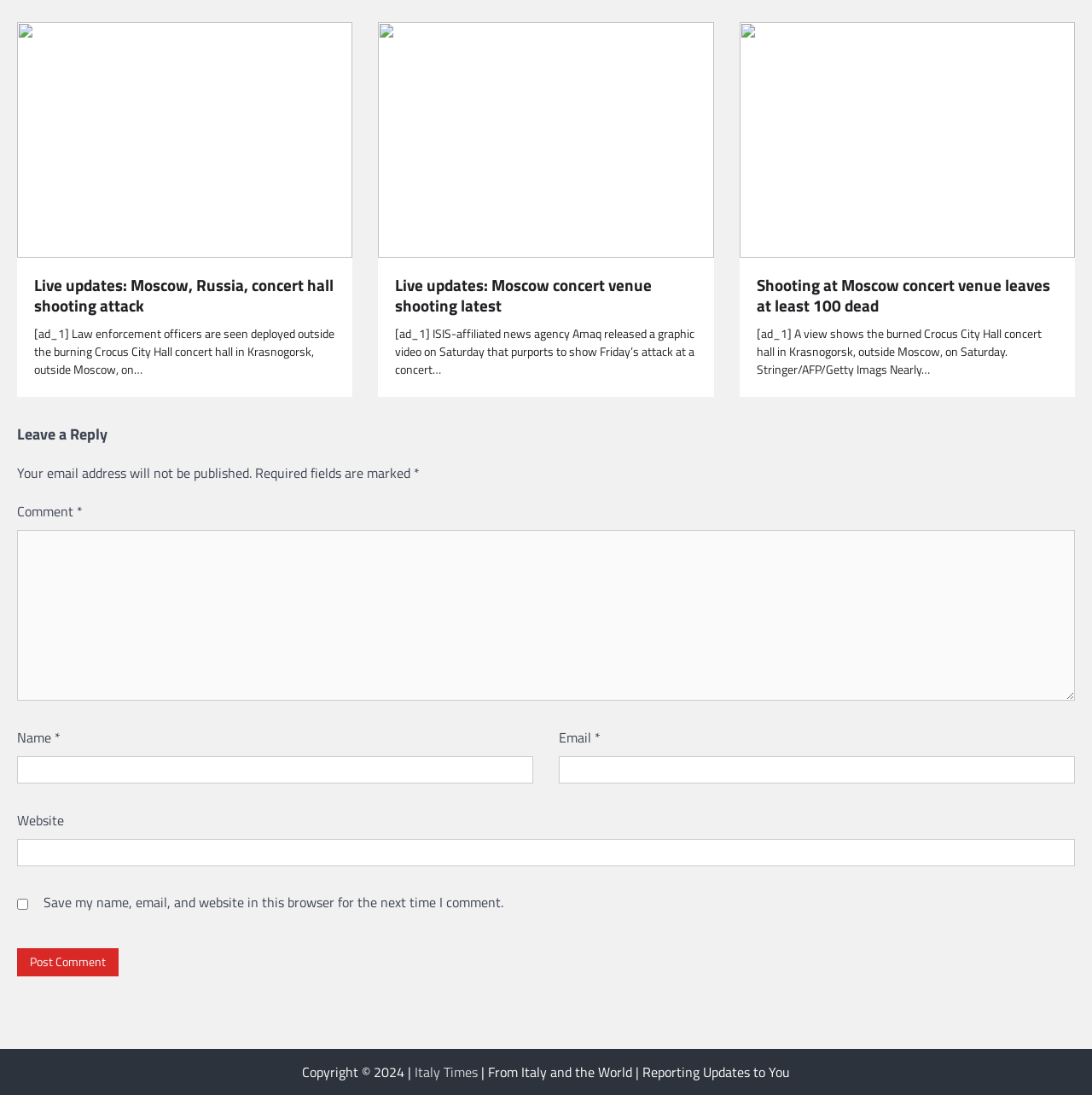Answer this question in one word or a short phrase: How many textboxes are there in the comment section?

4